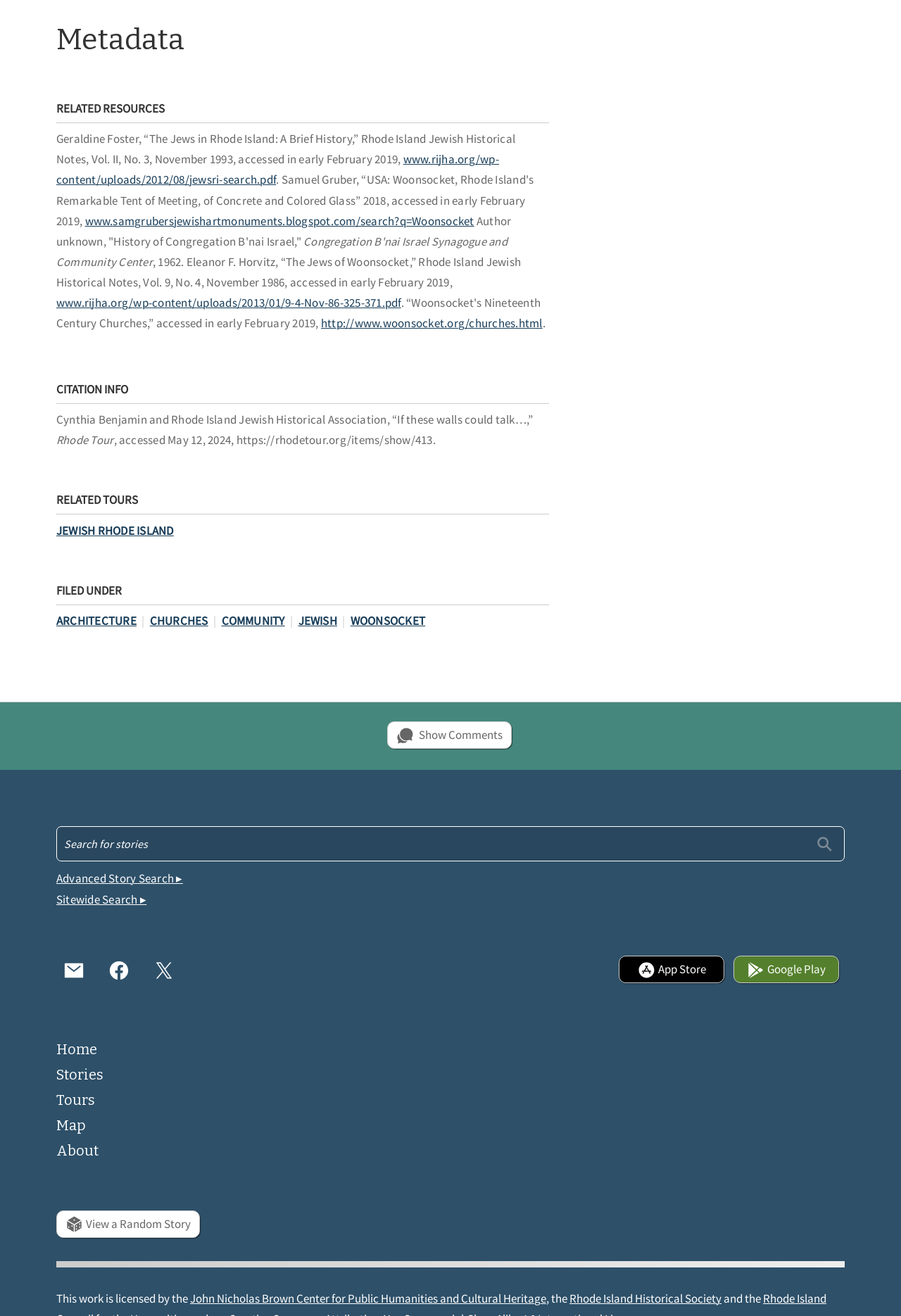Please locate the bounding box coordinates for the element that should be clicked to achieve the following instruction: "Search in the footer". Ensure the coordinates are given as four float numbers between 0 and 1, i.e., [left, top, right, bottom].

[0.062, 0.628, 0.938, 0.655]